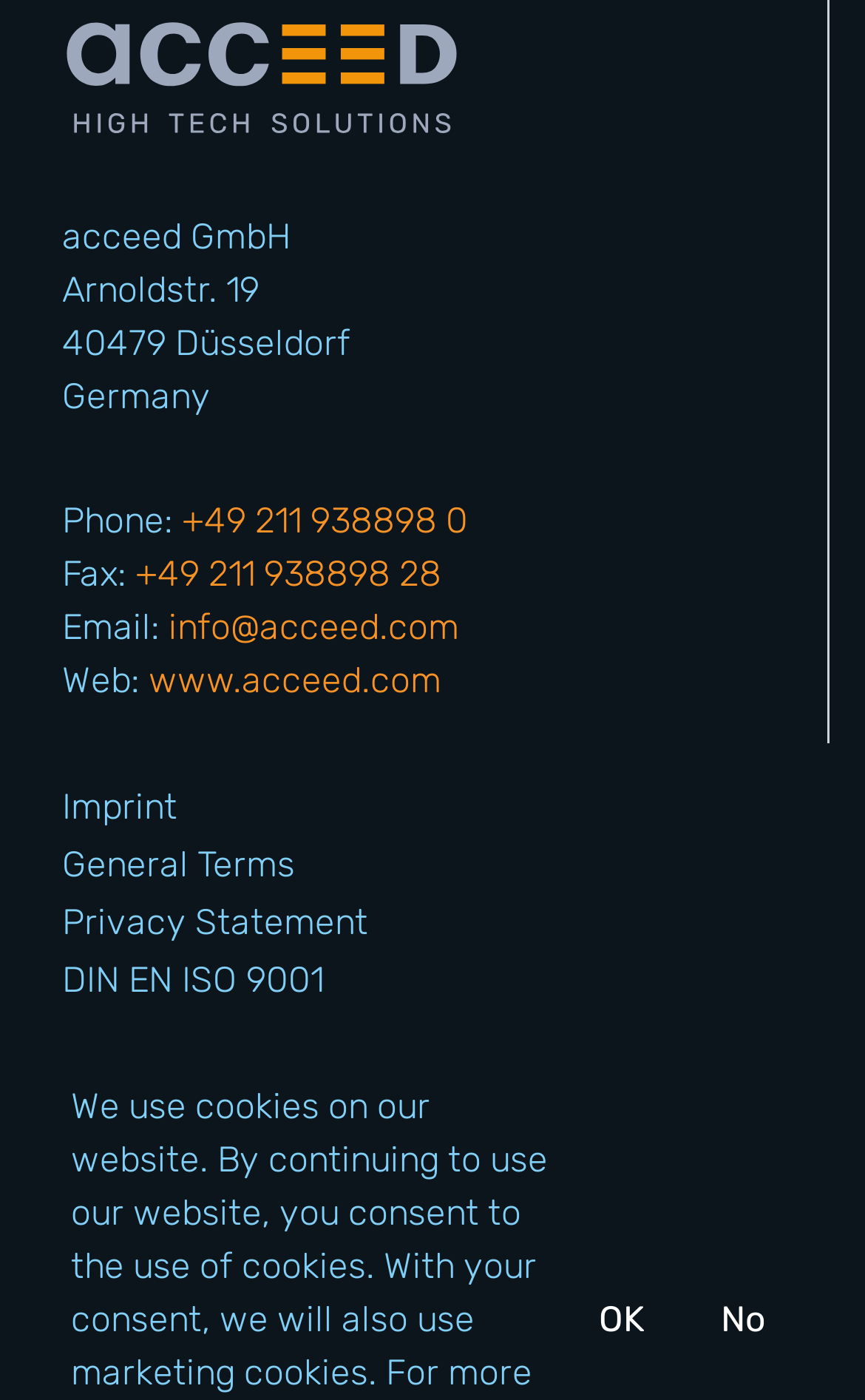Find and indicate the bounding box coordinates of the region you should select to follow the given instruction: "Read about Marketing Strategies".

None